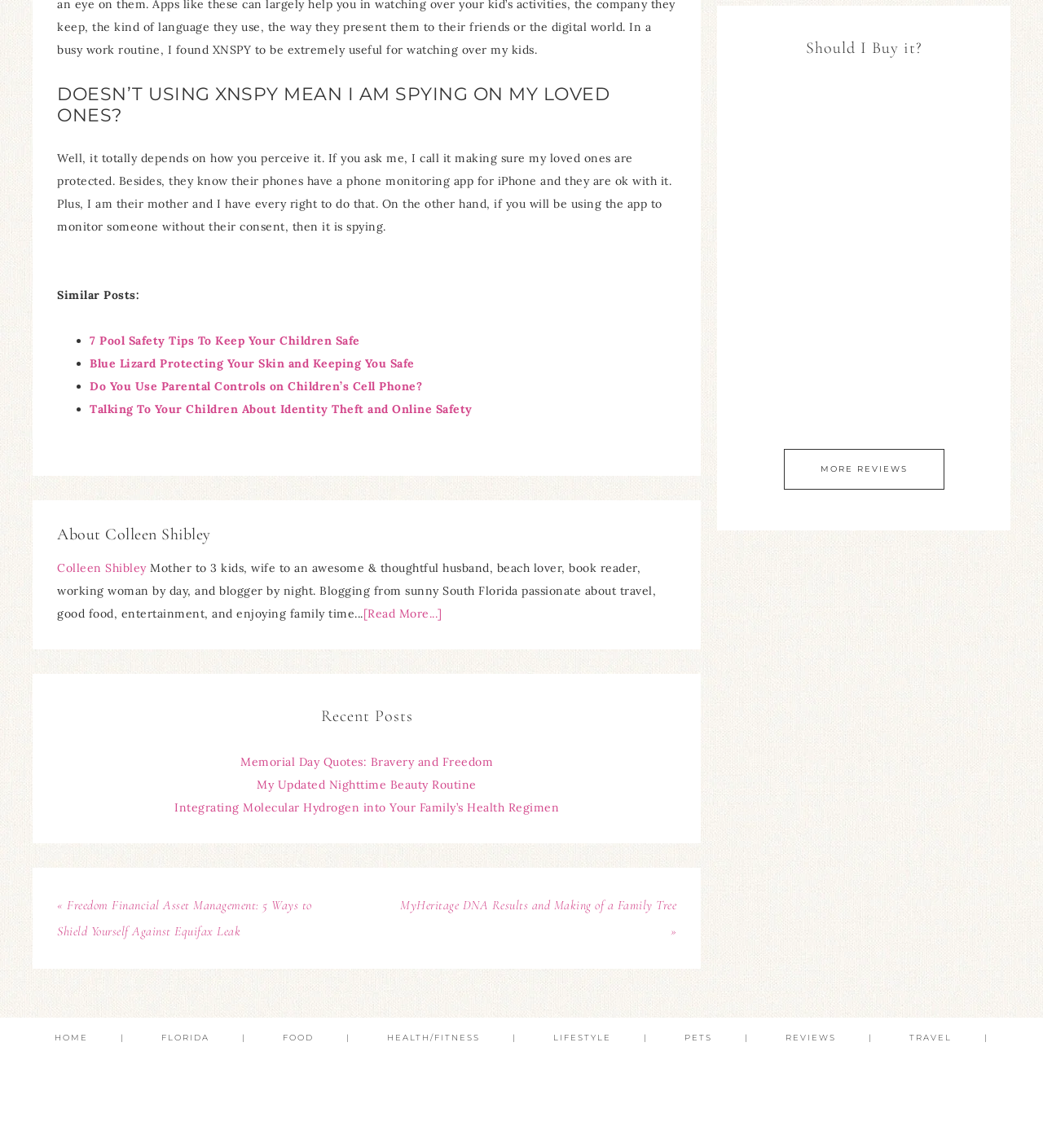For the given element description More Reviews, determine the bounding box coordinates of the UI element. The coordinates should follow the format (top-left x, top-left y, bottom-right x, bottom-right y) and be within the range of 0 to 1.

[0.751, 0.391, 0.905, 0.427]